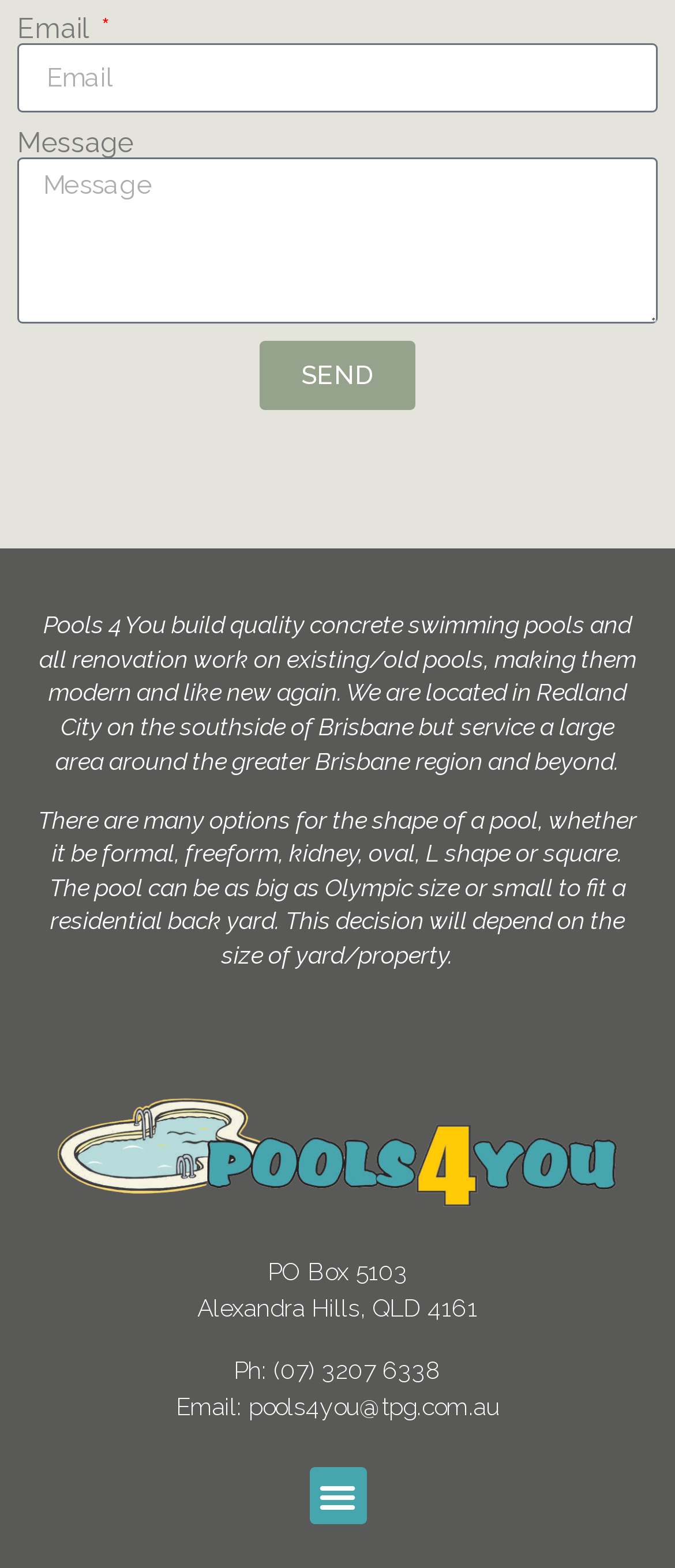What is the purpose of the 'SEND' button?
Answer the question with detailed information derived from the image.

The 'SEND' button is located below the 'Message' textbox, suggesting that its purpose is to send a message to the company, likely through an email or contact form.